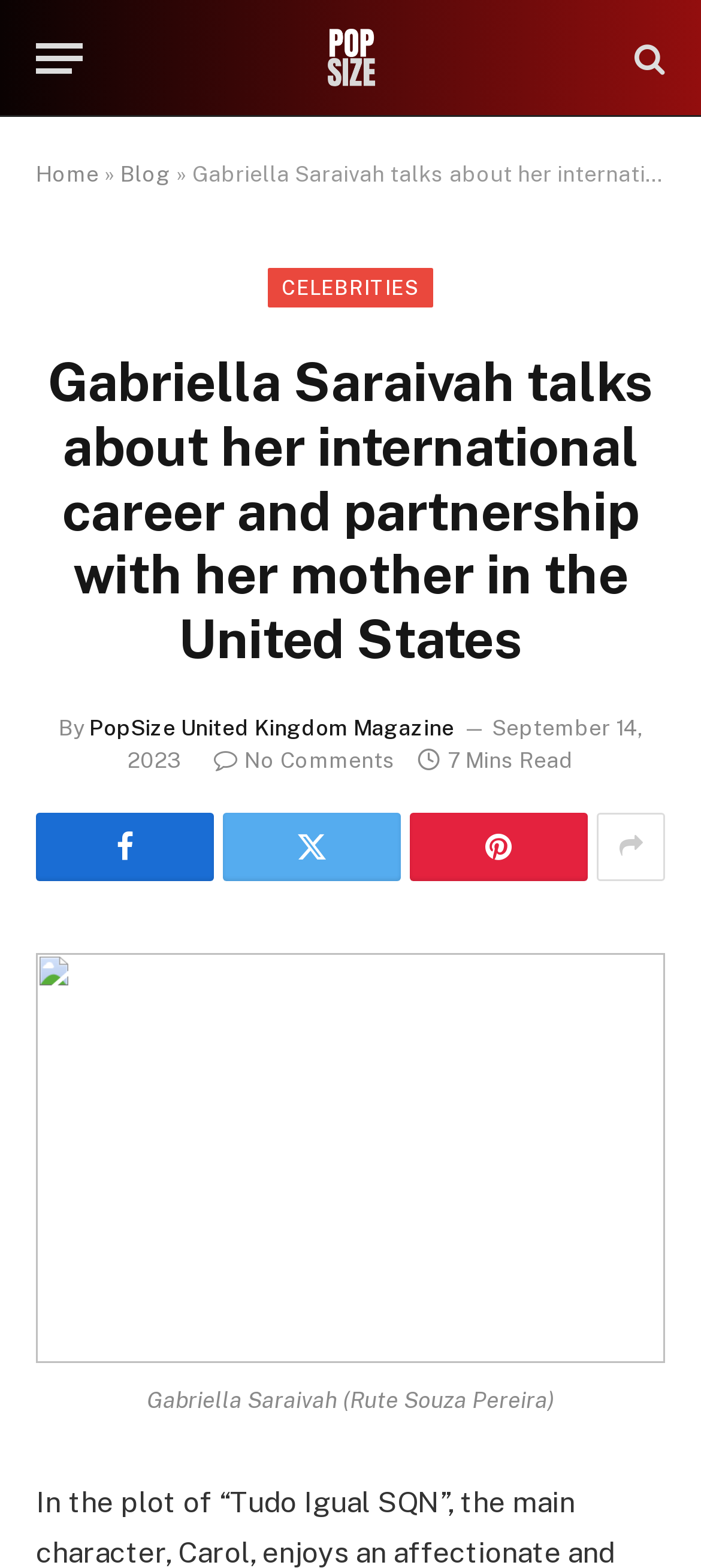Determine the bounding box coordinates of the area to click in order to meet this instruction: "Click the menu button".

[0.051, 0.011, 0.118, 0.063]